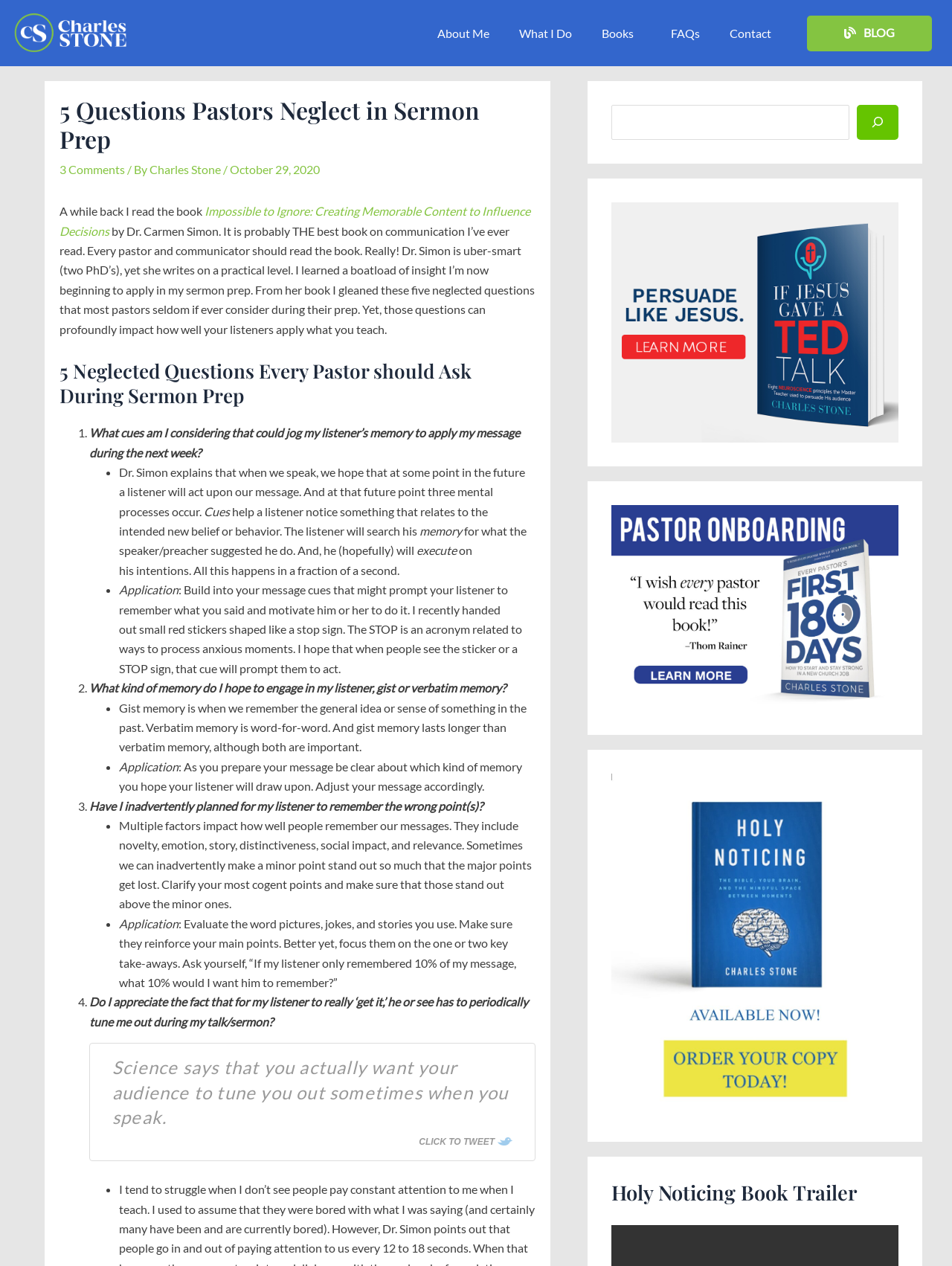What is the title of the book mentioned in the blog post?
Please provide a single word or phrase as your answer based on the image.

Impossible to Ignore